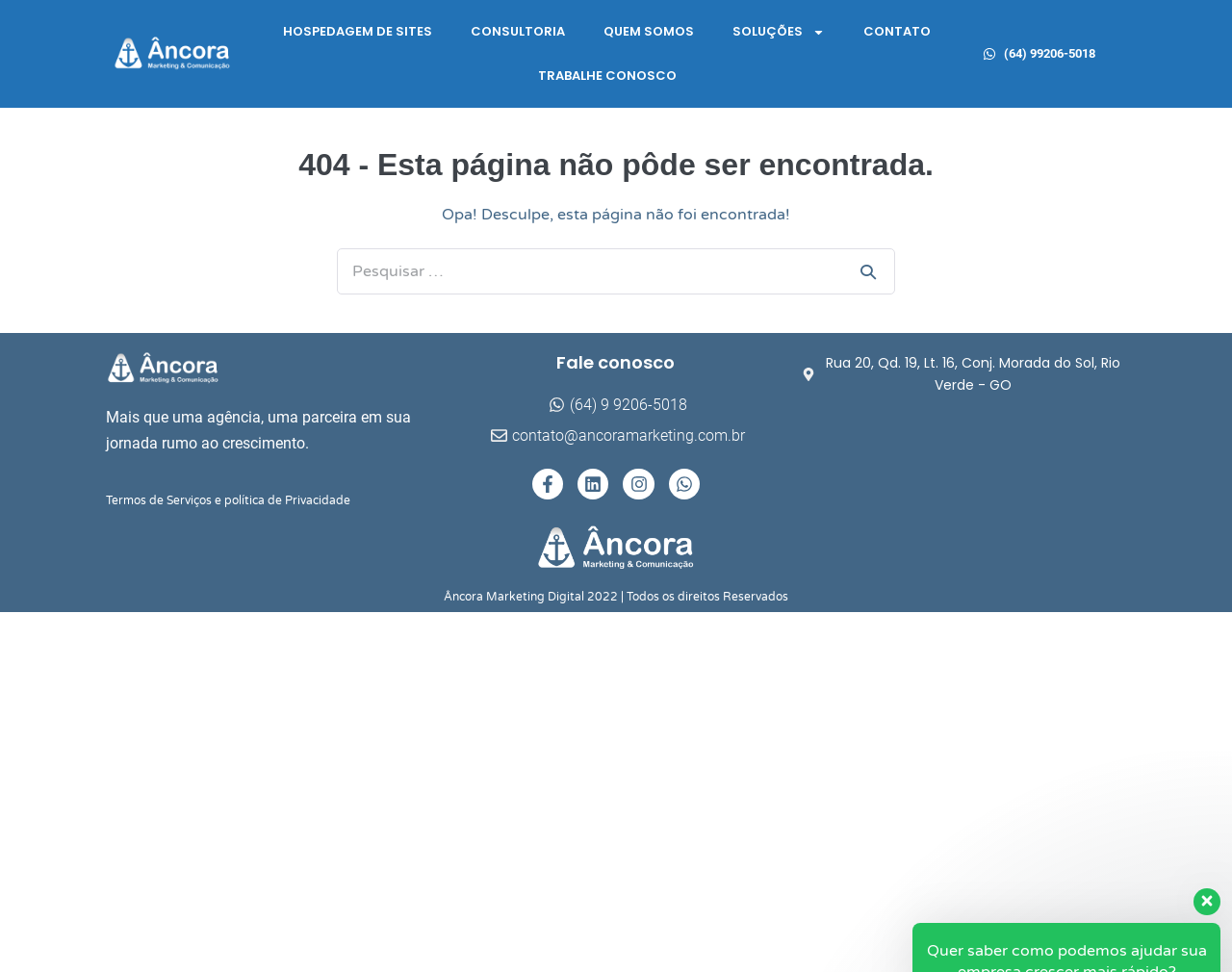Identify and provide the title of the webpage.

404 - Esta página não pôde ser encontrada.